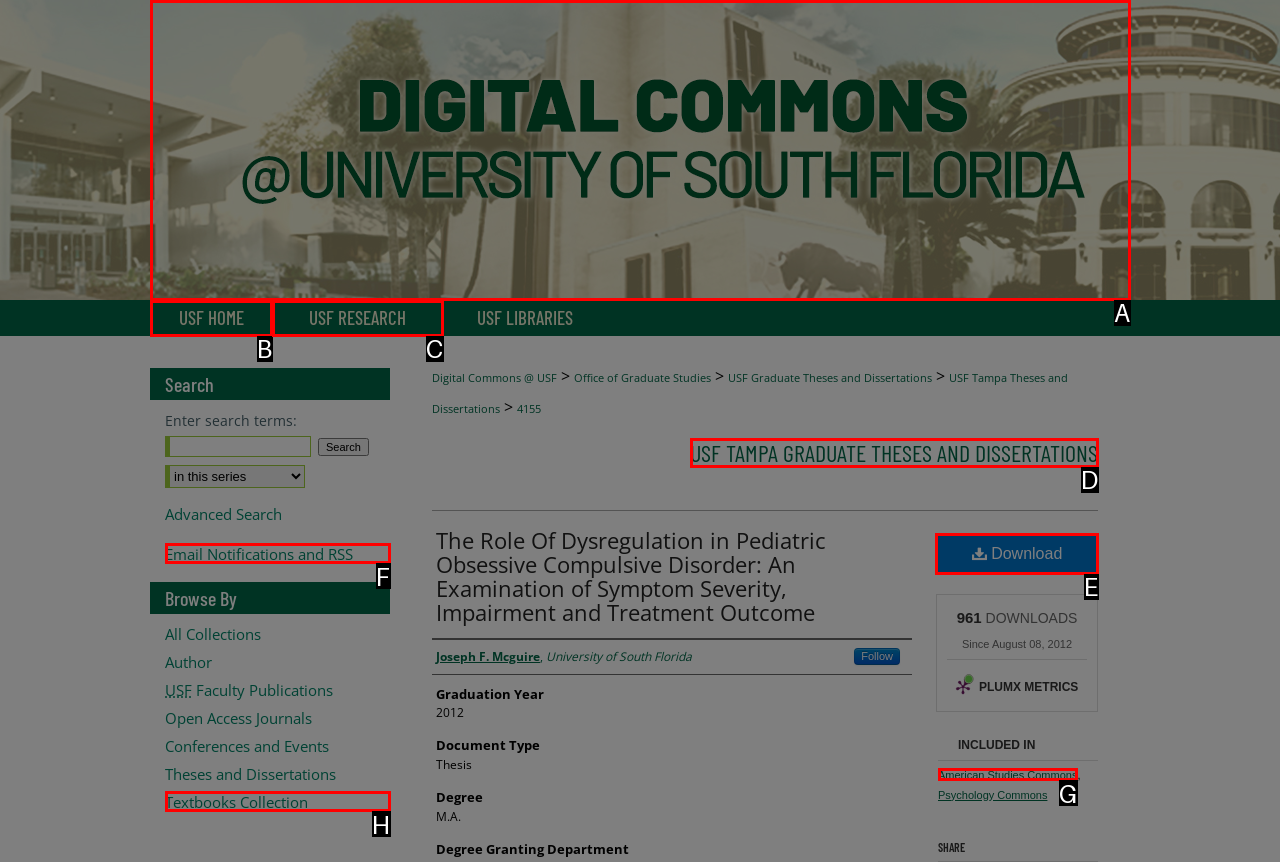Given the task: Download the thesis, indicate which boxed UI element should be clicked. Provide your answer using the letter associated with the correct choice.

E